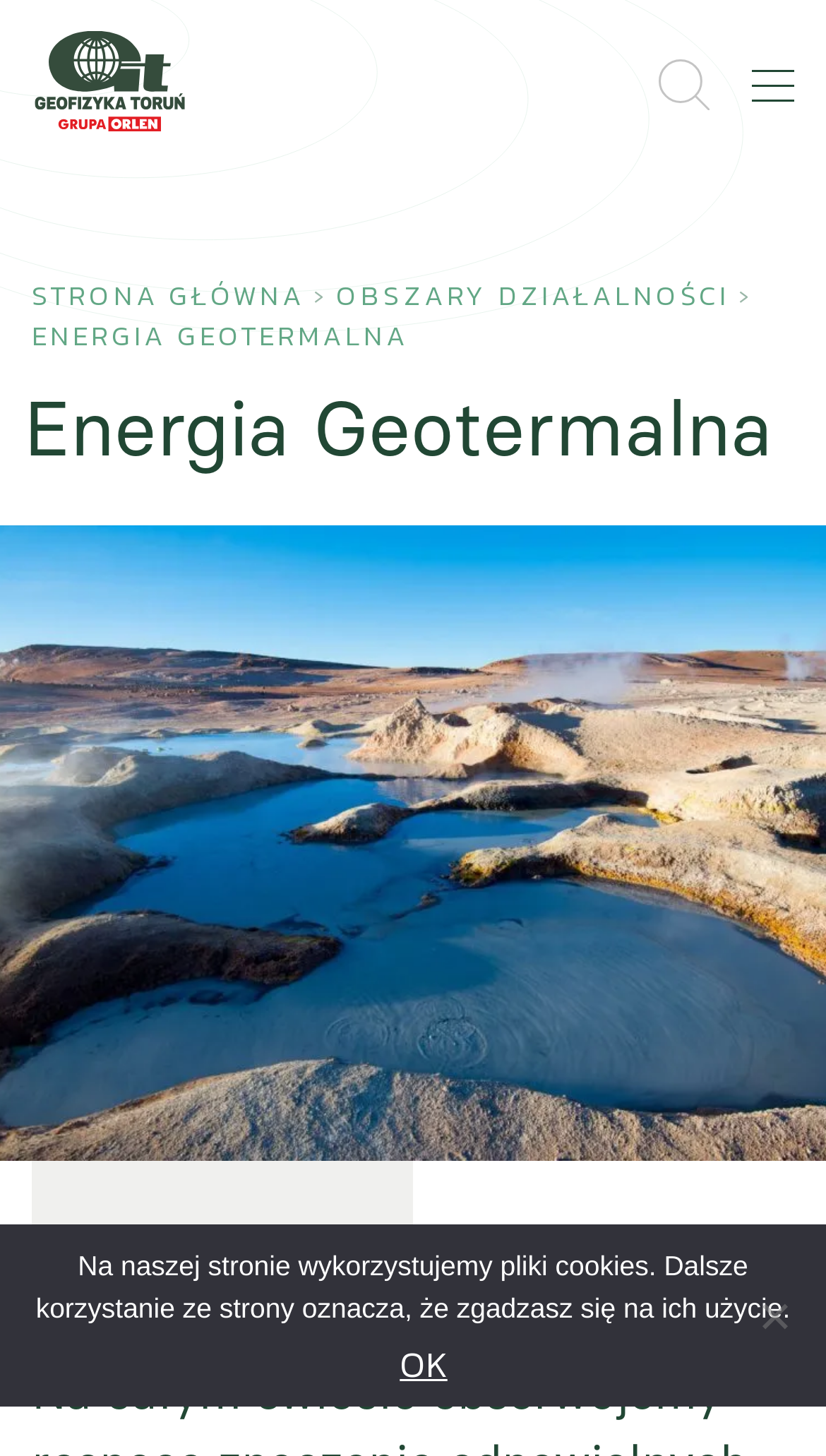How many main sections are there on this webpage?
Look at the image and respond with a one-word or short-phrase answer.

2